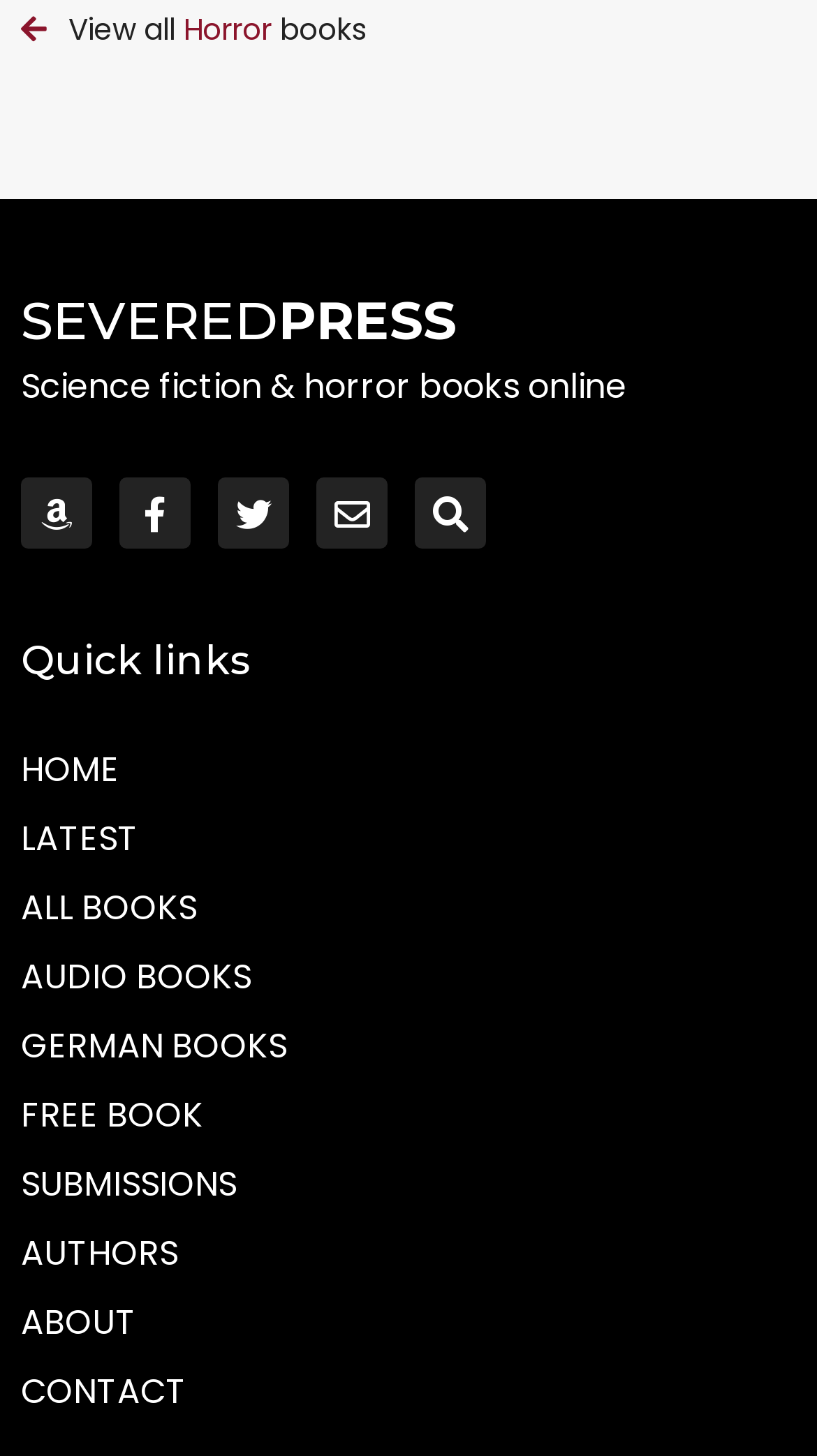Based on the image, provide a detailed and complete answer to the question: 
How many social media links are available on this website?

The website has links to Amazon, Facebook, Twitter, and Envelope, which are all social media platforms, totaling 4 links.